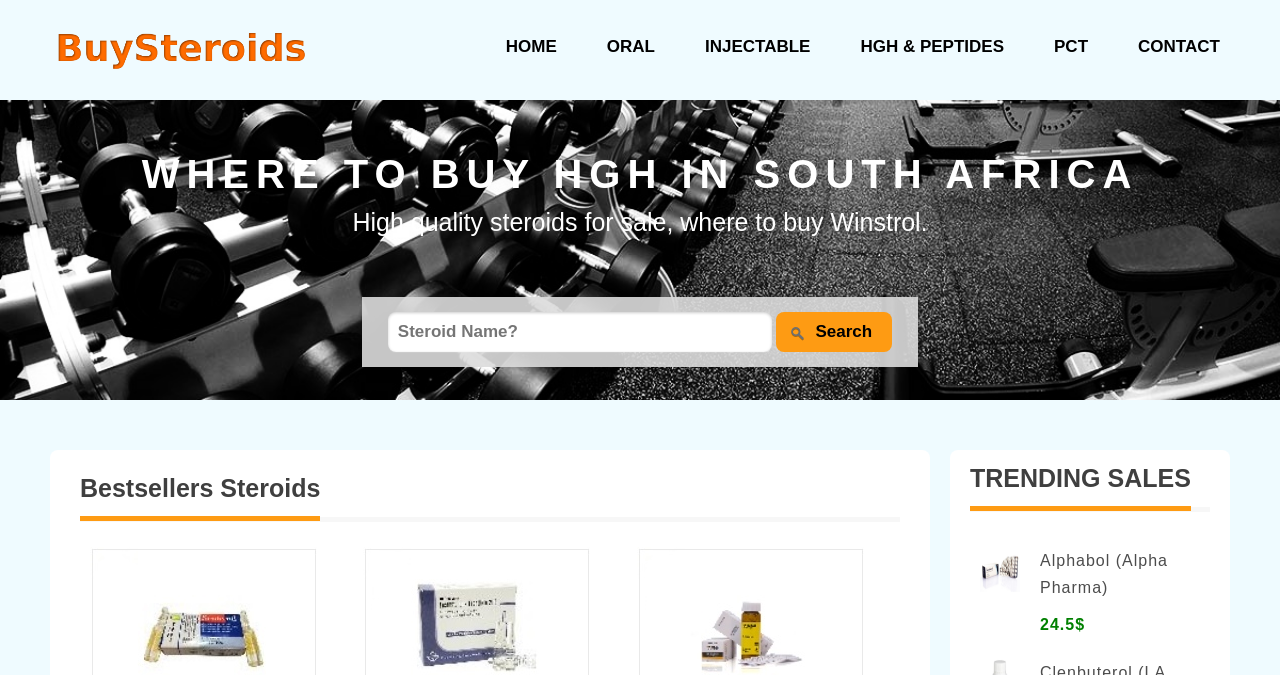How many bestseller links are there?
Please provide a single word or phrase as the answer based on the screenshot.

3